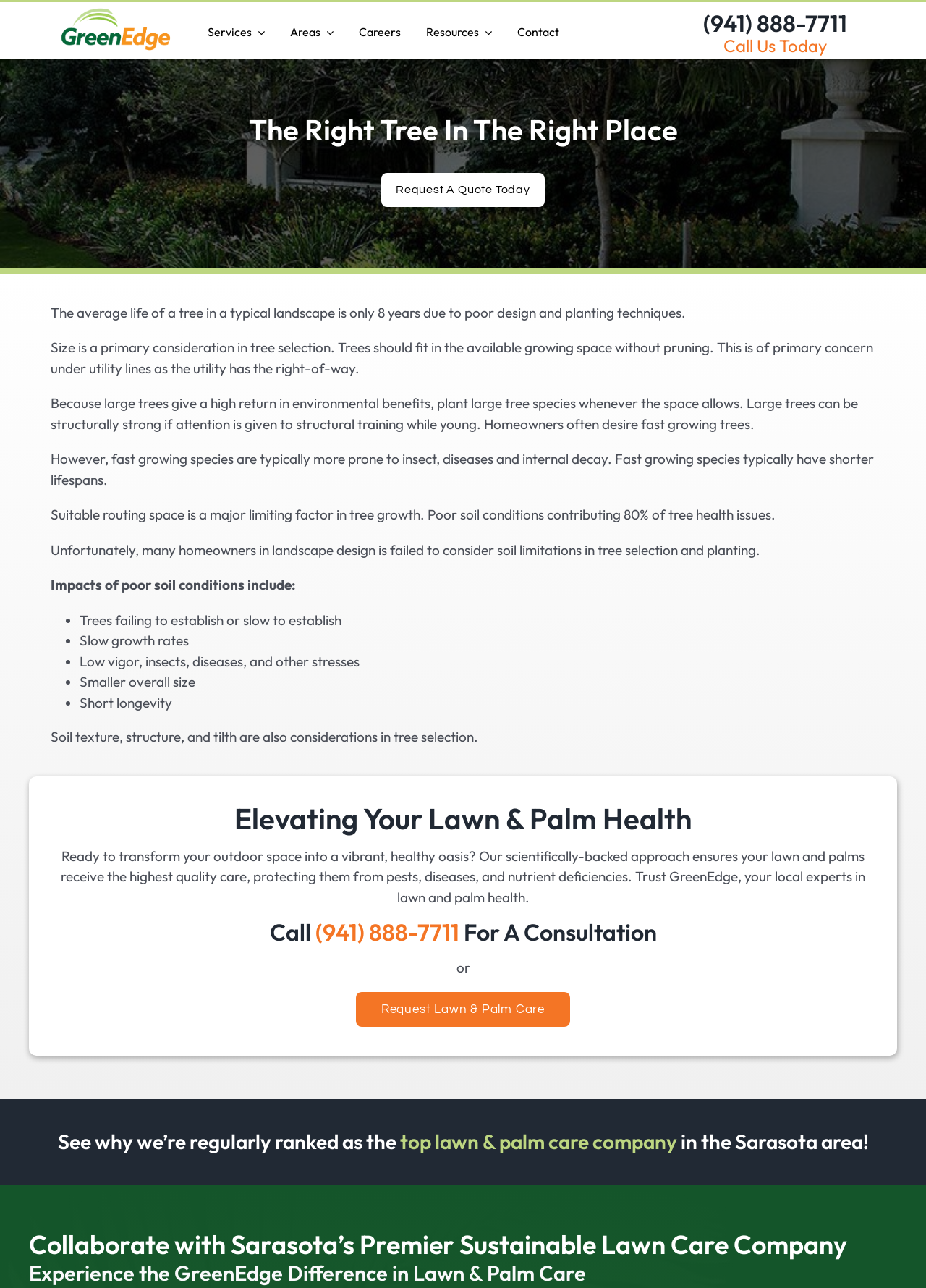Please specify the bounding box coordinates for the clickable region that will help you carry out the instruction: "Click the 'Contact' link".

[0.554, 0.015, 0.608, 0.035]